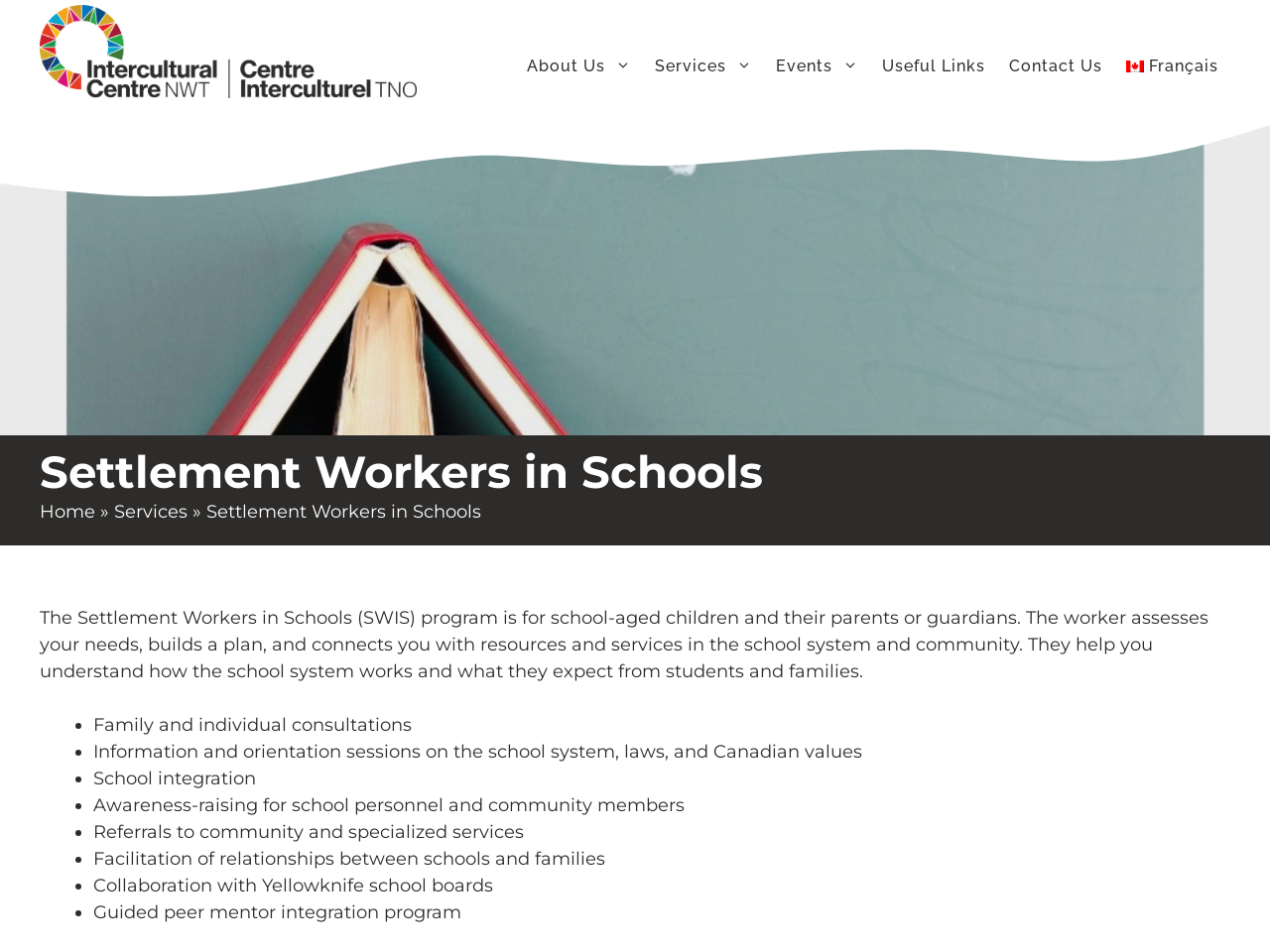Write a detailed summary of the webpage, including text, images, and layout.

The webpage is about the Settlement Workers in Schools (SWIS) program, which is designed for school-aged children and their parents or guardians. At the top of the page, there is a banner with a logo and a link to the Intercultural Centre NWT. Below the banner, there is a navigation menu with links to various sections of the website, including "About Us", "Services", "Events", "Useful Links", "Contact Us", and "Français".

The main content of the page is divided into two sections. The first section has a heading "Settlement Workers in Schools" and a brief description of the program, which assesses the needs of school-aged children and their parents or guardians, builds a plan, and connects them with resources and services in the school system and community.

The second section lists the services provided by the SWIS program, including family and individual consultations, information and orientation sessions on the school system, laws, and Canadian values, school integration, awareness-raising for school personnel and community members, referrals to community and specialized services, facilitation of relationships between schools and families, collaboration with Yellowknife school boards, and a guided peer mentor integration program. Each service is represented by a bullet point, making it easy to read and understand.